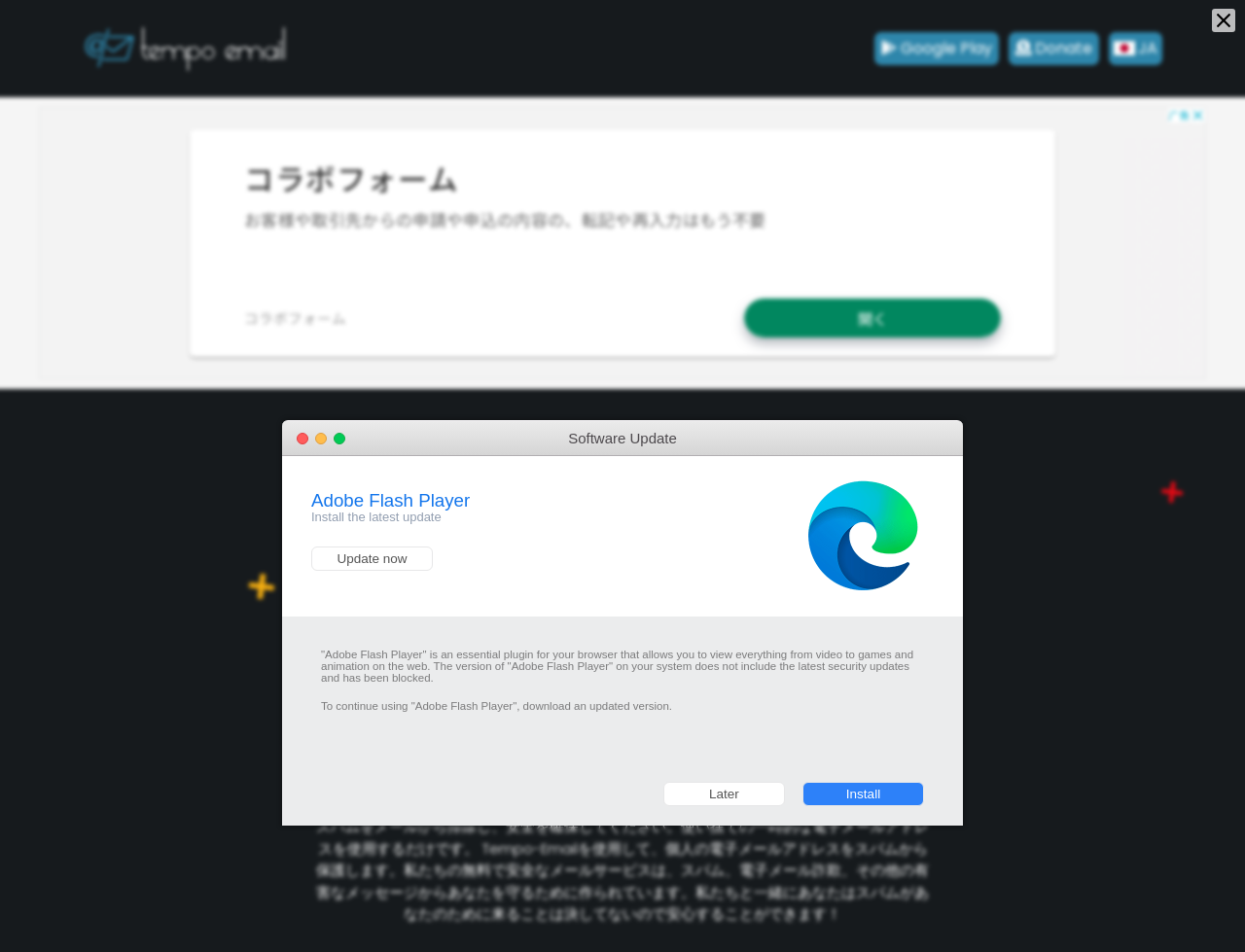How many messages have been received?
From the details in the image, answer the question comprehensively.

The webpage displays a static text '343374' next to the label '受信したメッセージ' which translates to 'received messages', indicating that 343374 messages have been received.